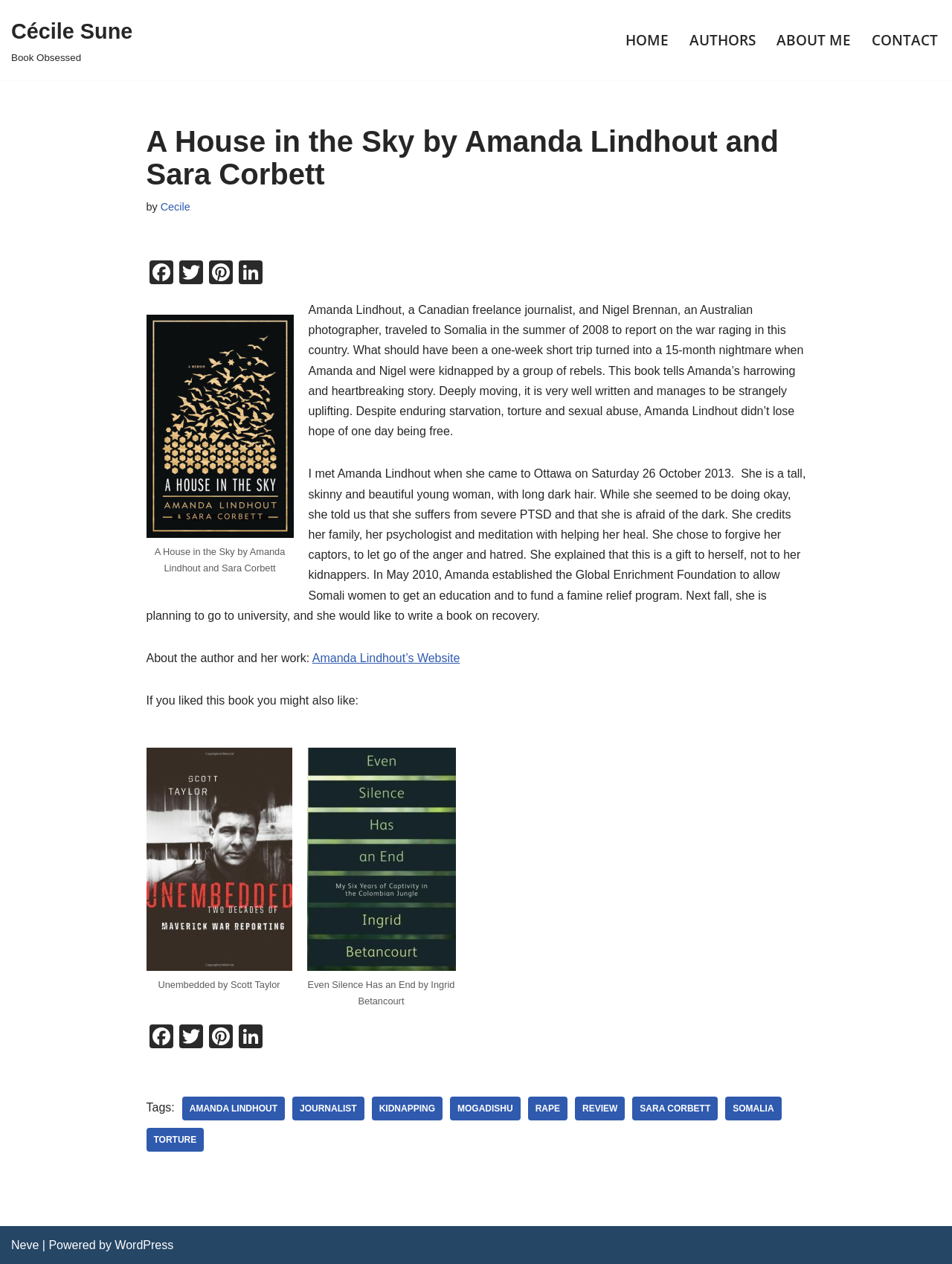Answer the question below in one word or phrase:
What is the title of the book being reviewed?

A House in the Sky